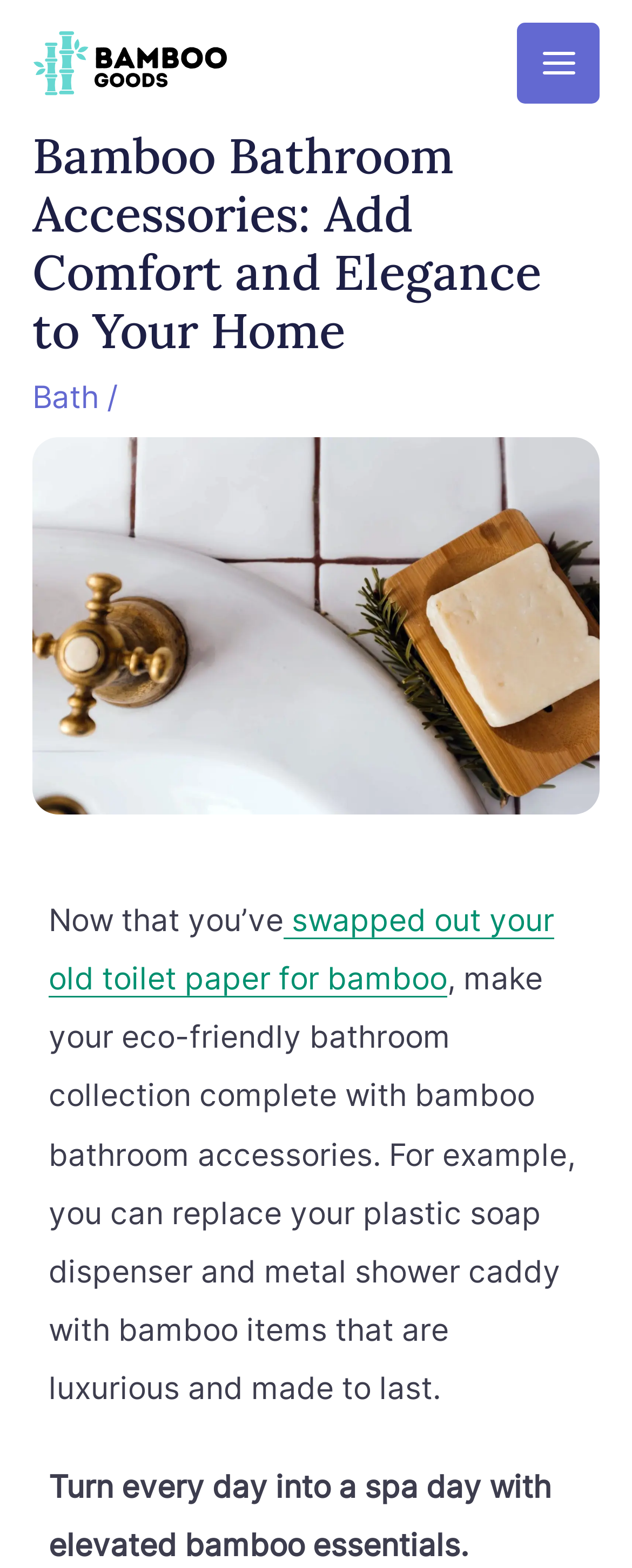What is the purpose of the bamboo bathroom accessories?
Kindly offer a detailed explanation using the data available in the image.

According to the article, the purpose of the bamboo bathroom accessories is to 'turn every day into a spa day with elevated bamboo essentials', indicating that they are meant to provide a luxurious and spa-like experience in the bathroom.